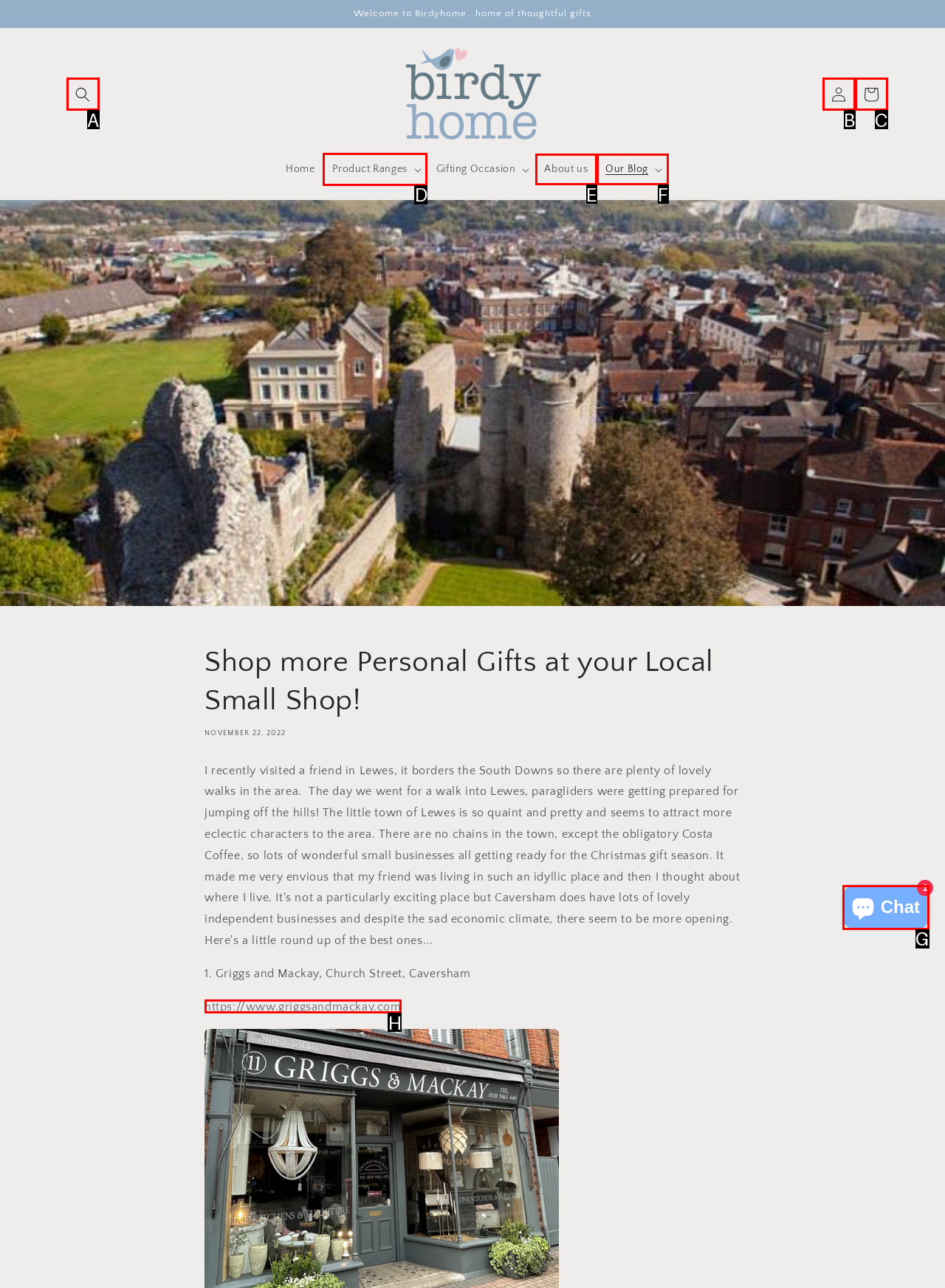Determine which letter corresponds to the UI element to click for this task: Explore product ranges
Respond with the letter from the available options.

D